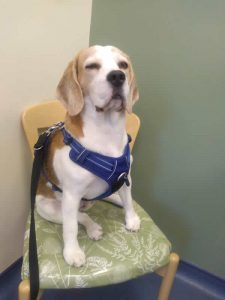What is the atmosphere at Hilltop Vets?
From the screenshot, supply a one-word or short-phrase answer.

Peaceful